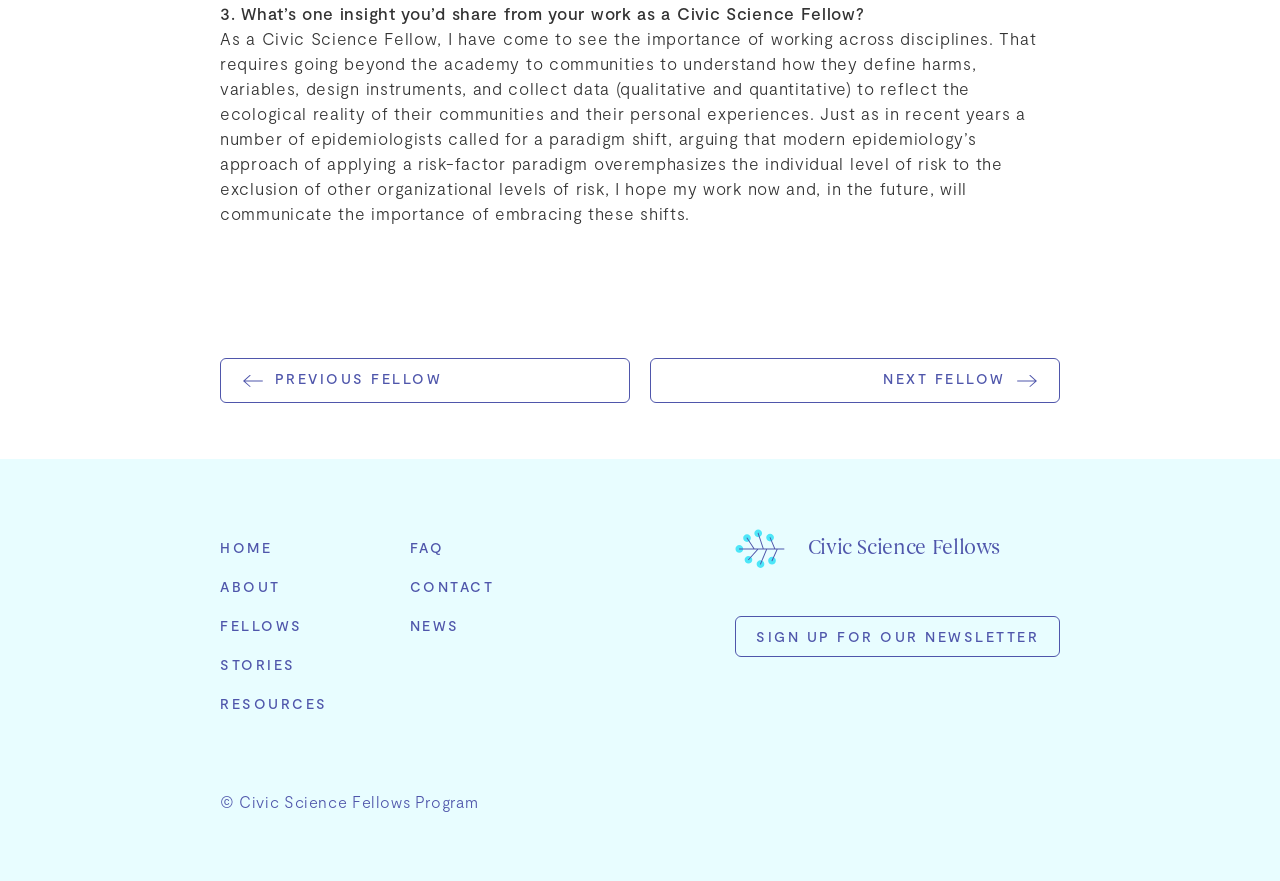Locate the bounding box coordinates of the area that needs to be clicked to fulfill the following instruction: "Click on the 'NEXT FELLOW' link". The coordinates should be in the format of four float numbers between 0 and 1, namely [left, top, right, bottom].

[0.508, 0.406, 0.828, 0.457]